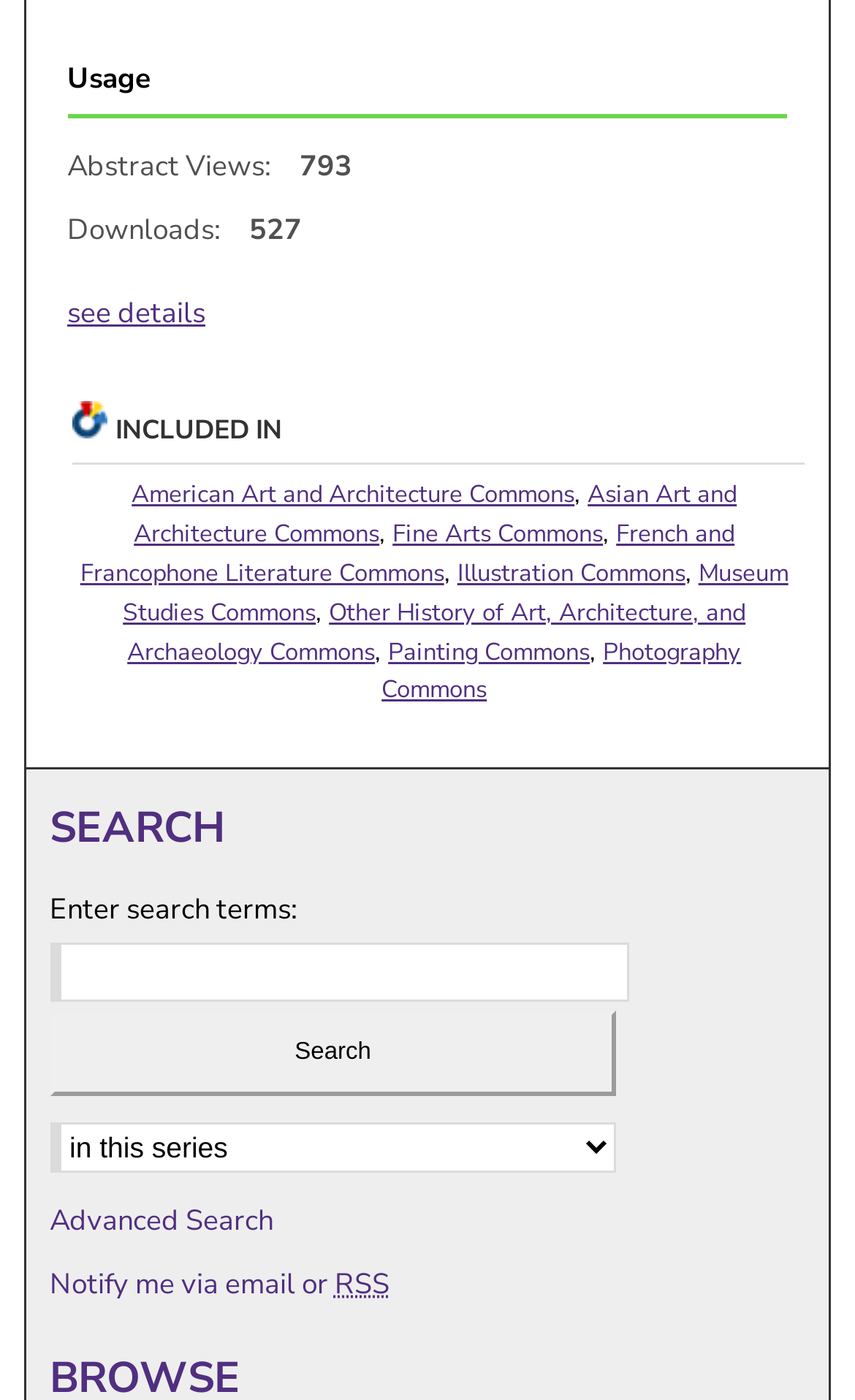Identify the bounding box coordinates of the clickable section necessary to follow the following instruction: "Select a context to search". The coordinates should be presented as four float numbers from 0 to 1, i.e., [left, top, right, bottom].

[0.058, 0.799, 0.721, 0.835]